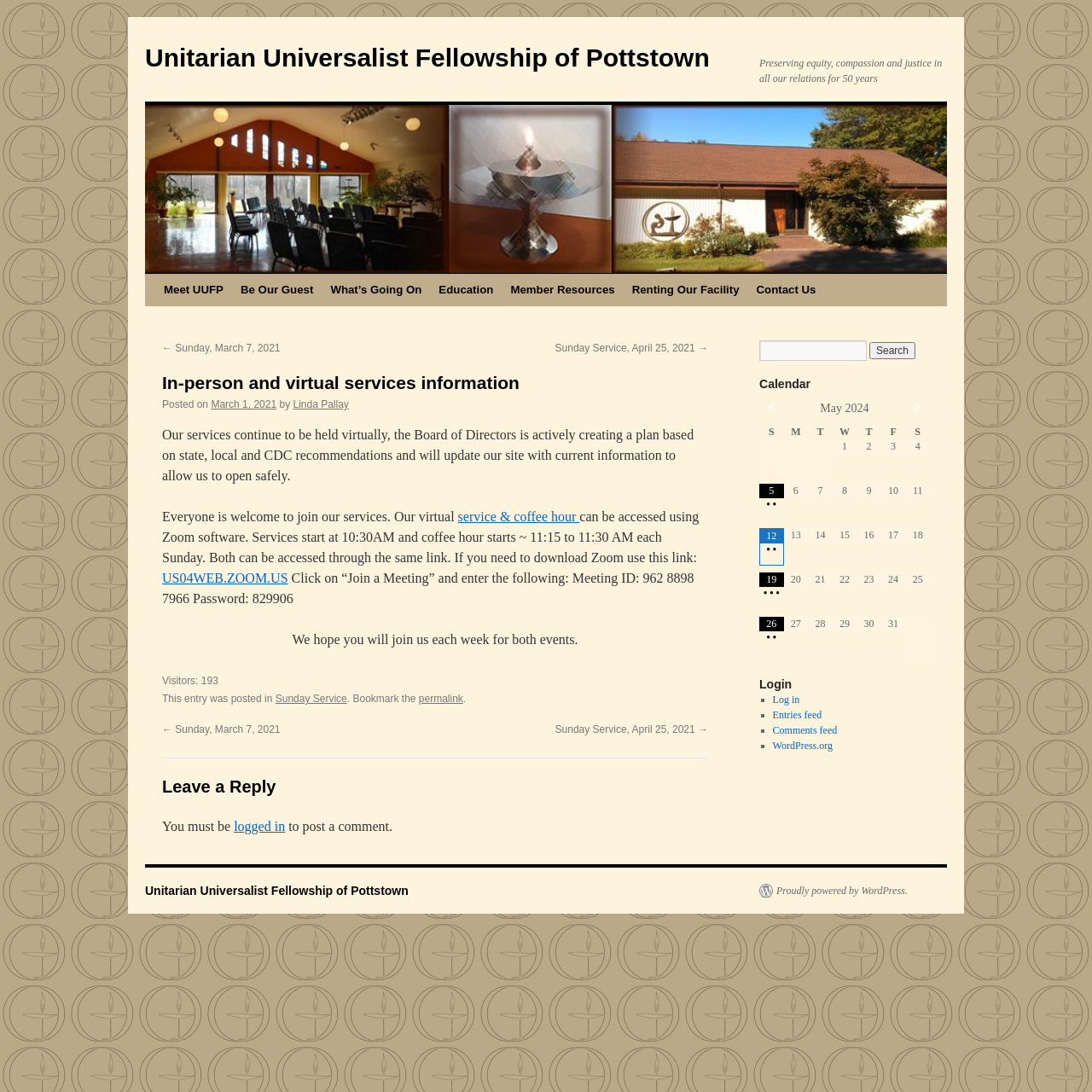Identify the bounding box for the UI element that is described as follows: "Unitarian Universalist Fellowship of Pottstown".

[0.133, 0.04, 0.65, 0.066]